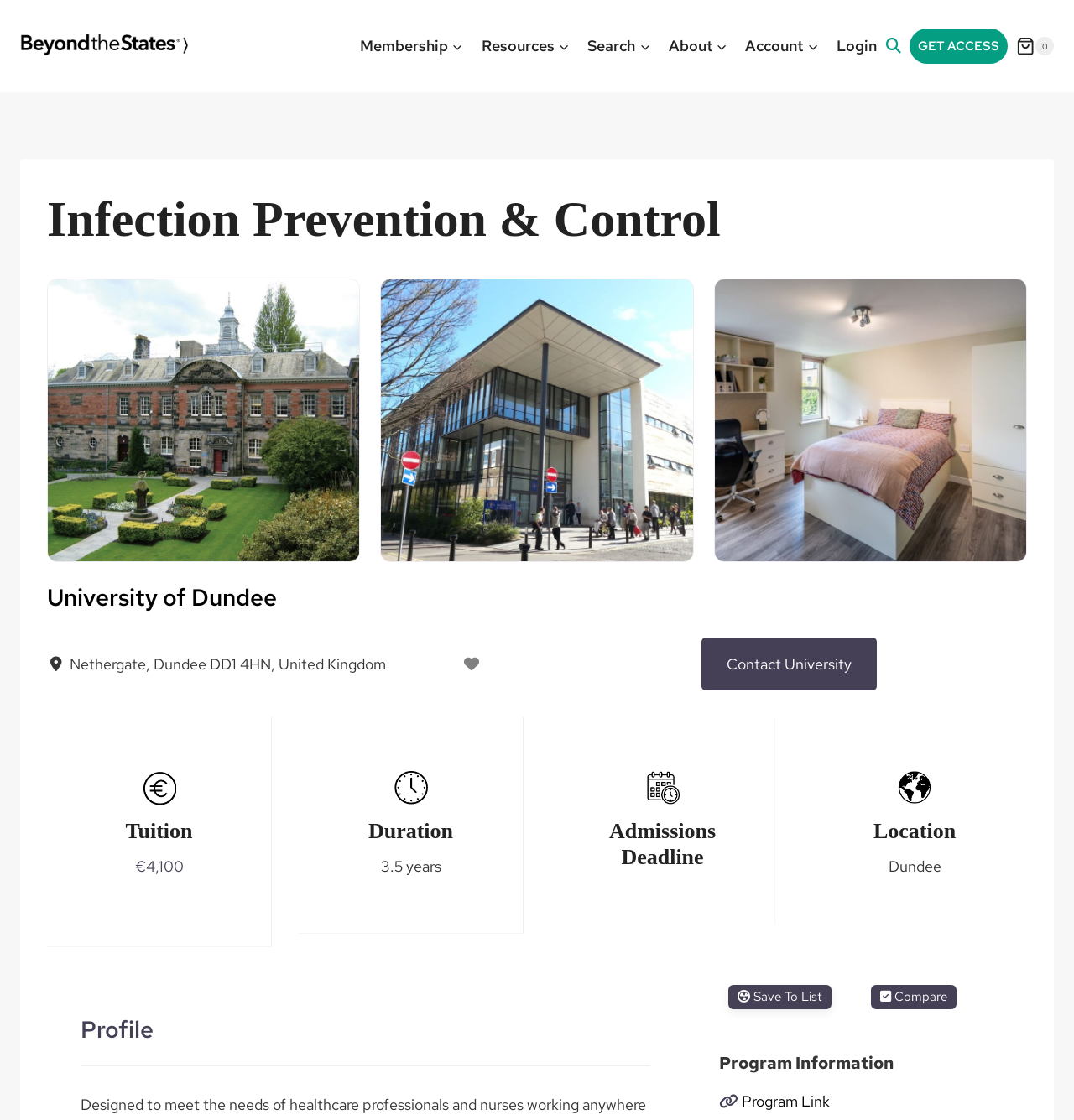What is the name of the university?
Using the information from the image, provide a comprehensive answer to the question.

I found the answer by looking at the link 'University of Dundee' located at the top of the webpage, which suggests that the webpage is related to this university.